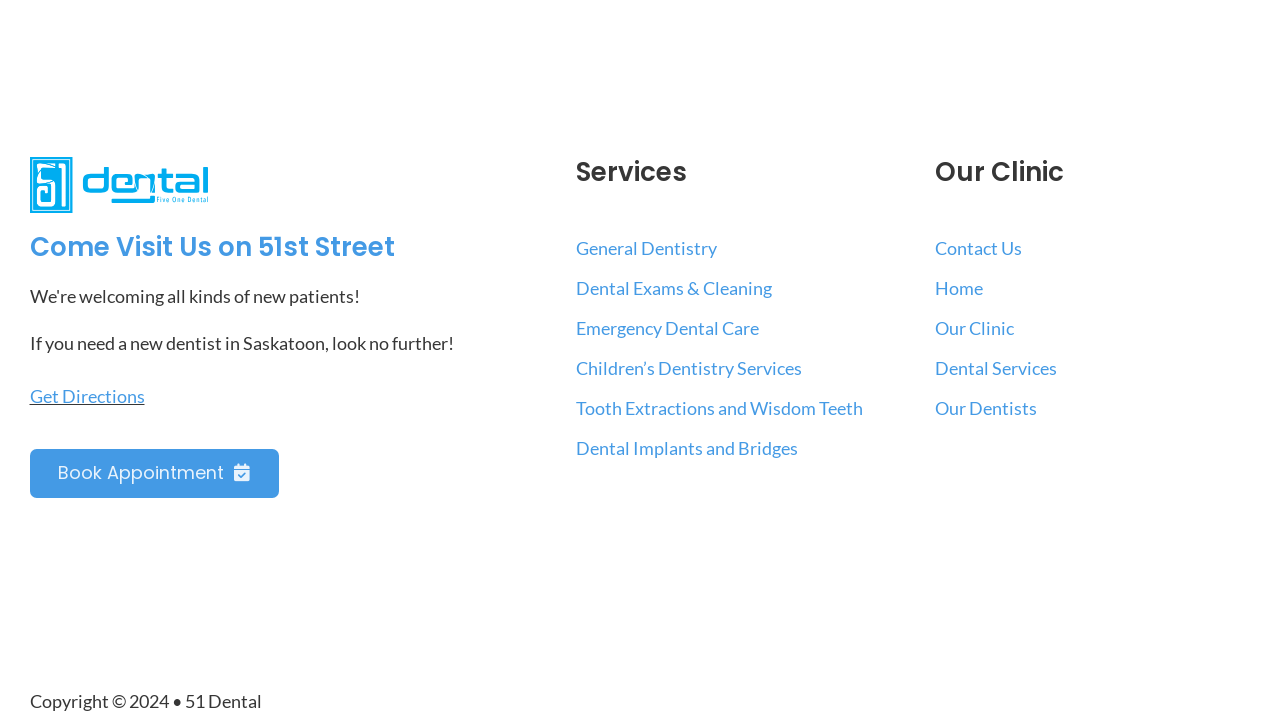Given the webpage screenshot and the description, determine the bounding box coordinates (top-left x, top-left y, bottom-right x, bottom-right y) that define the location of the UI element matching this description: Tooth Extractions and Wisdom Teeth

[0.45, 0.556, 0.675, 0.587]